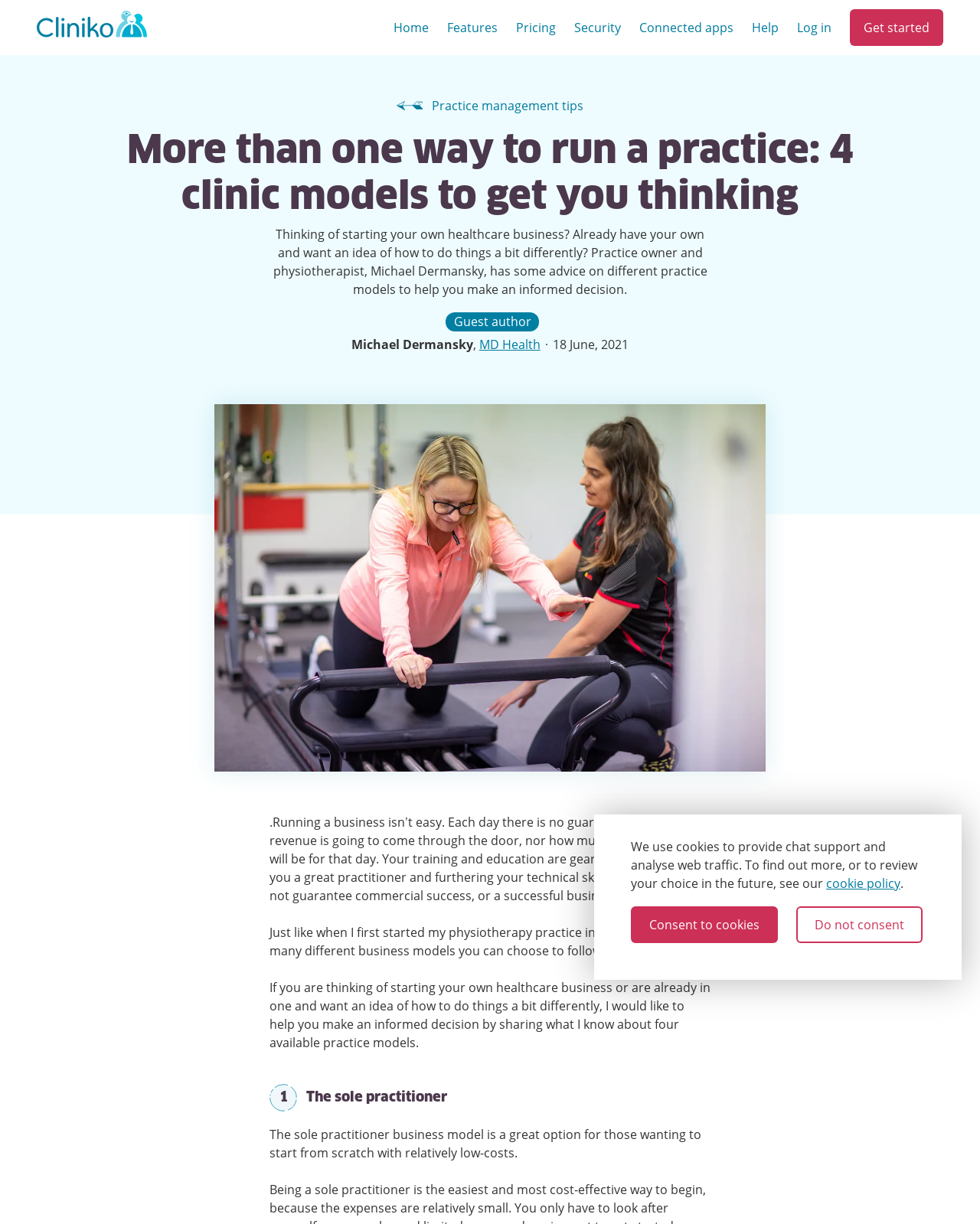Find the bounding box coordinates of the area that needs to be clicked in order to achieve the following instruction: "Click on 'Contact us'". The coordinates should be specified as four float numbers between 0 and 1, i.e., [left, top, right, bottom].

None